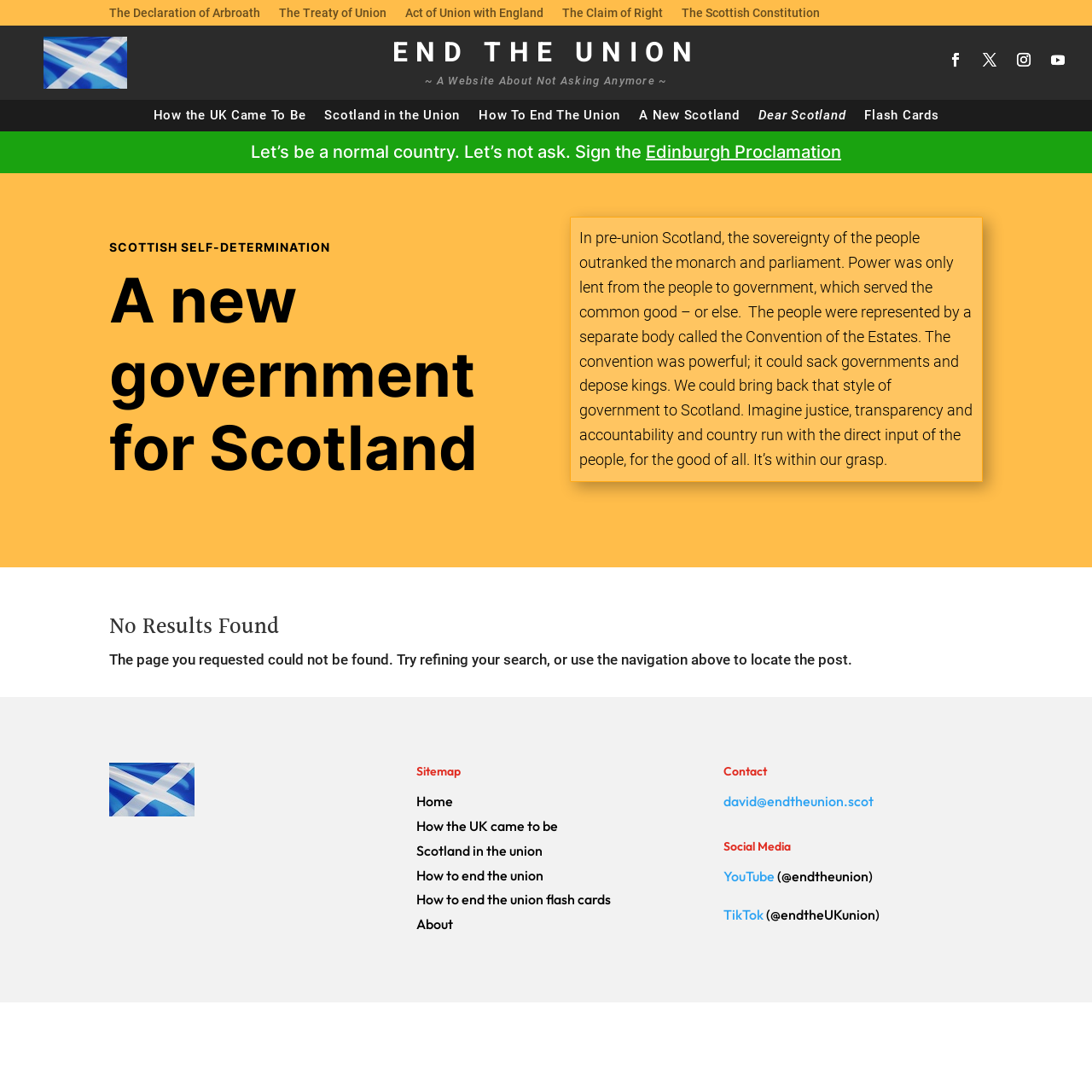Identify the bounding box coordinates for the UI element described by the following text: "The Declaration of Arbroath". Provide the coordinates as four float numbers between 0 and 1, in the format [left, top, right, bottom].

[0.1, 0.006, 0.238, 0.023]